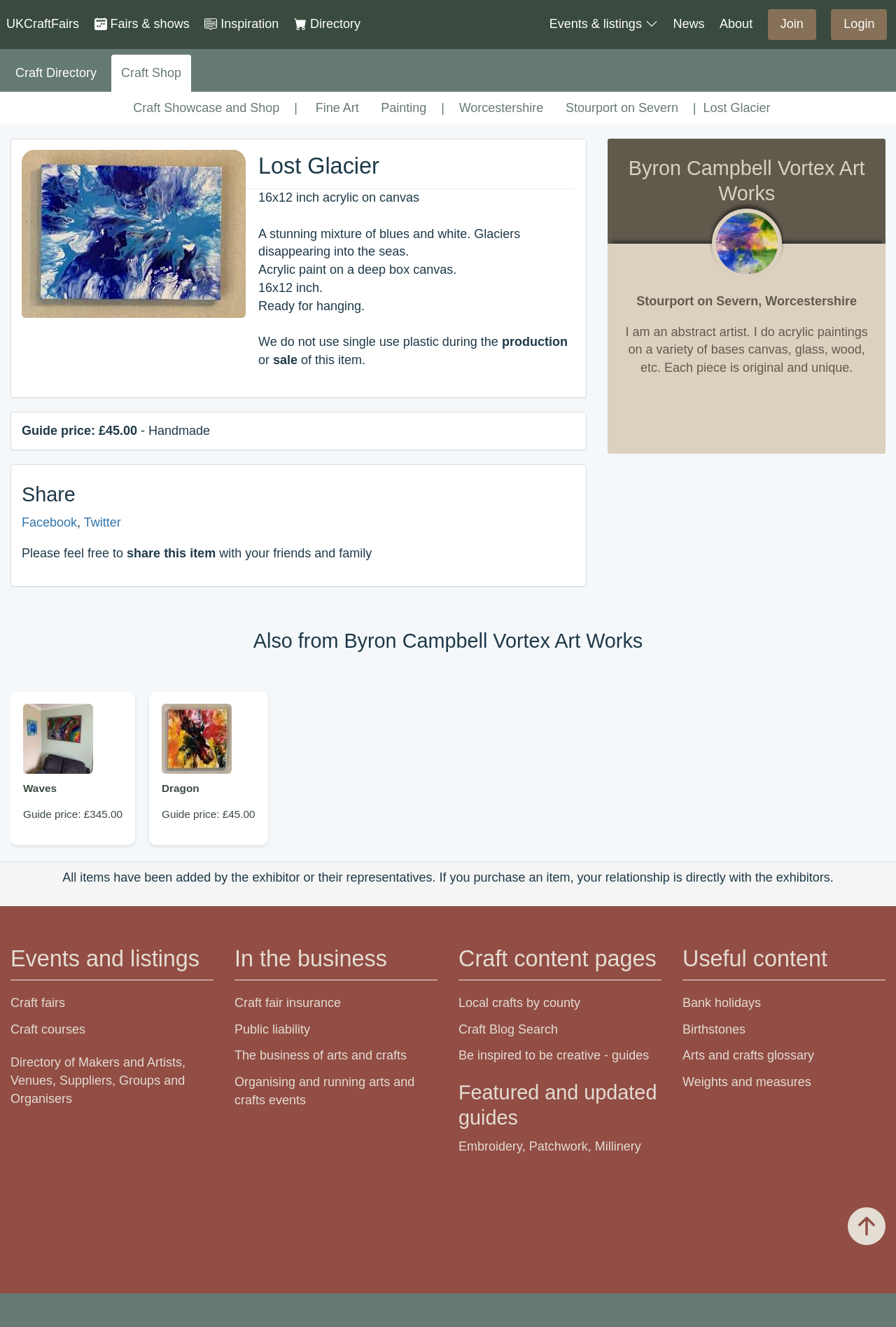What is the location of the artist?
Look at the screenshot and respond with one word or a short phrase.

Stourport on Severn, Worcestershire